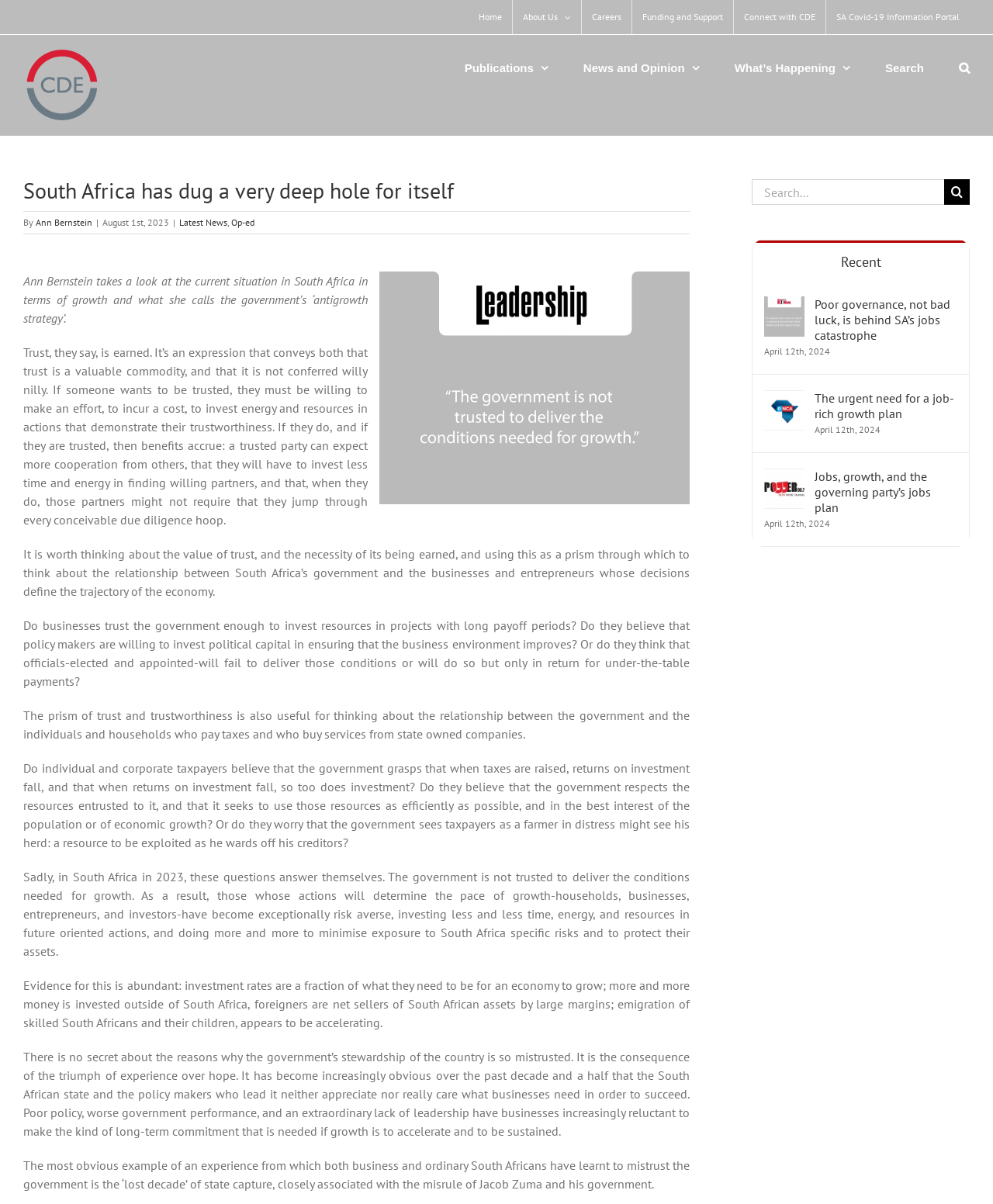Please look at the image and answer the question with a detailed explanation: What is the topic of the article?

I found the answer by reading the text 'South Africa has dug a very deep hole for itself' and the subsequent paragraphs which discuss the government's policies and their impact on the economy, indicating that the topic of the article is South Africa's antigrowth strategy.